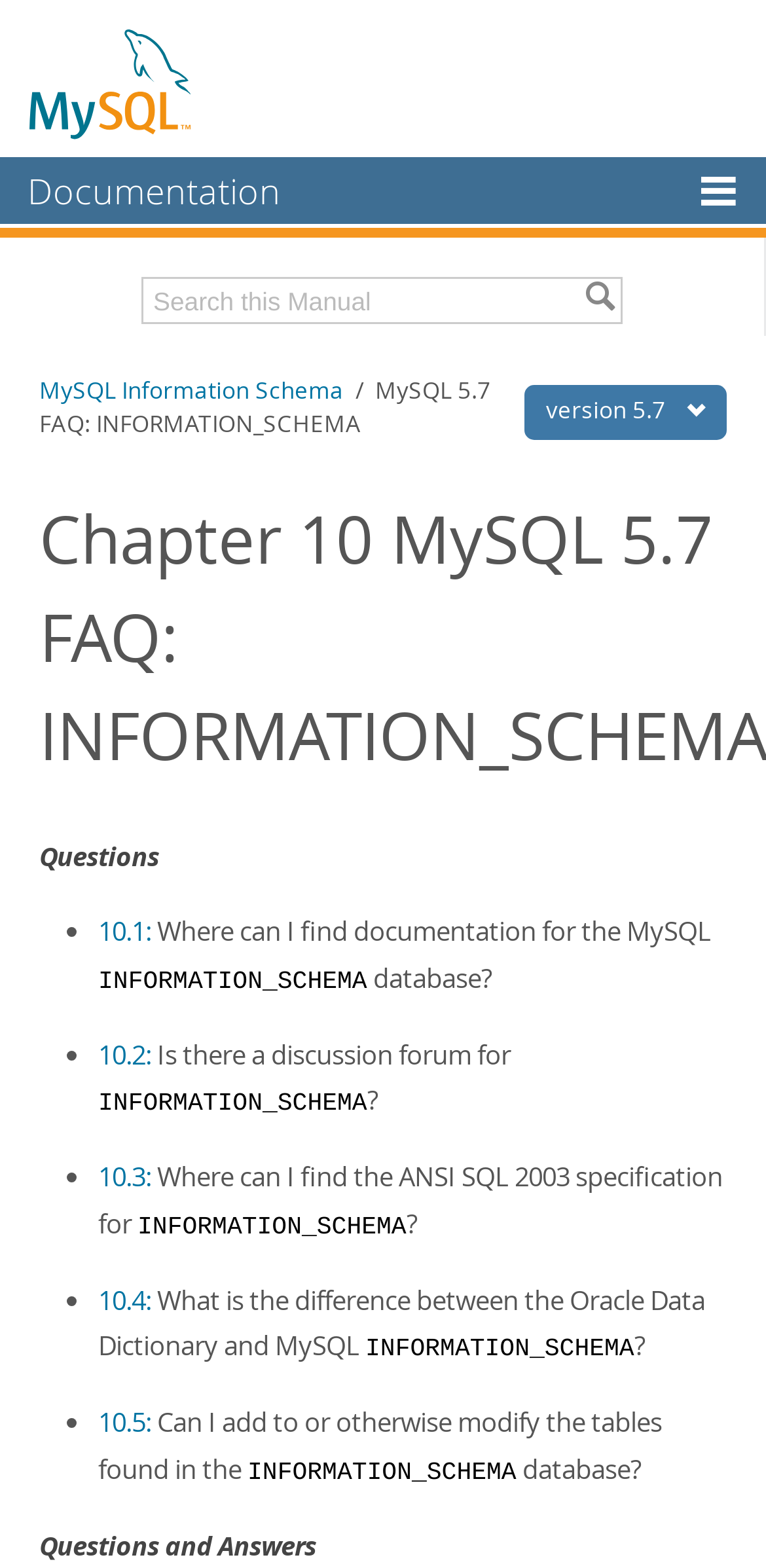Extract the bounding box for the UI element that matches this description: "Download this Excerpt".

[0.0, 0.355, 0.997, 0.396]